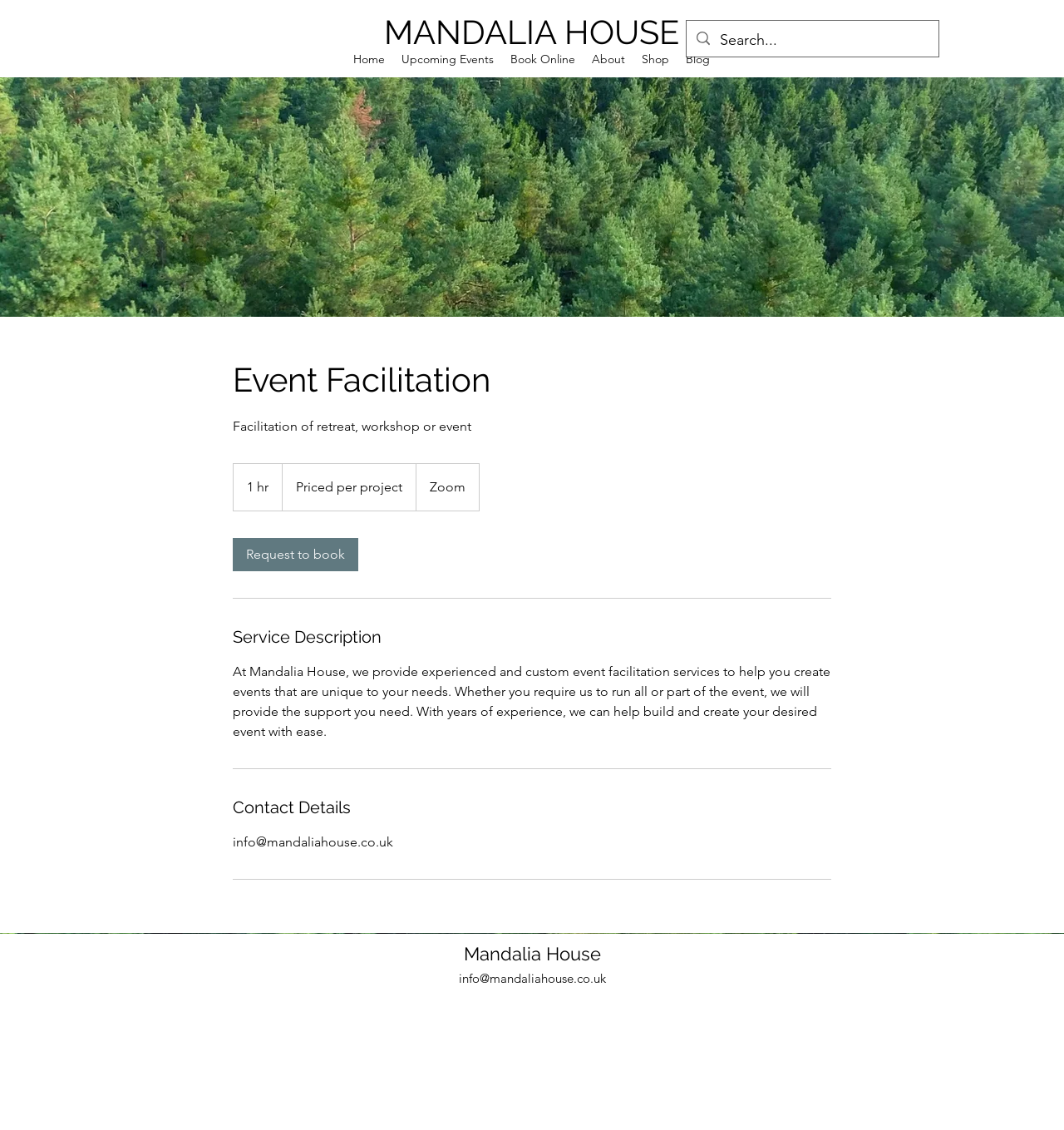How can you contact Mandalia House?
Please ensure your answer is as detailed and informative as possible.

The contact information of Mandalia House can be found in the 'Contact Details' section, where it is written as 'info@mandaliahouse.co.uk', and also in the footer section, where it is written as a link.